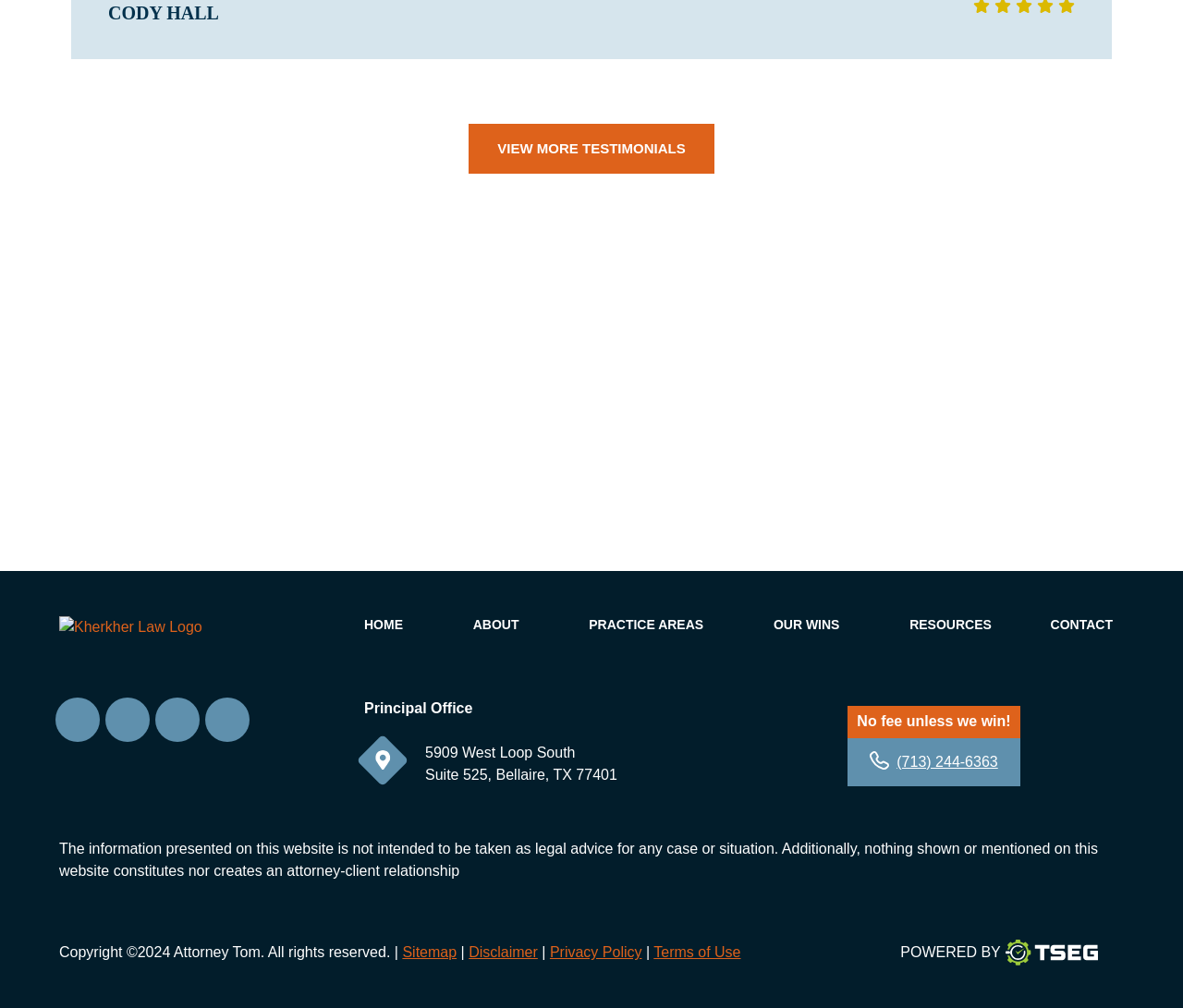Determine the bounding box coordinates of the clickable region to follow the instruction: "Select a subject for the message".

None